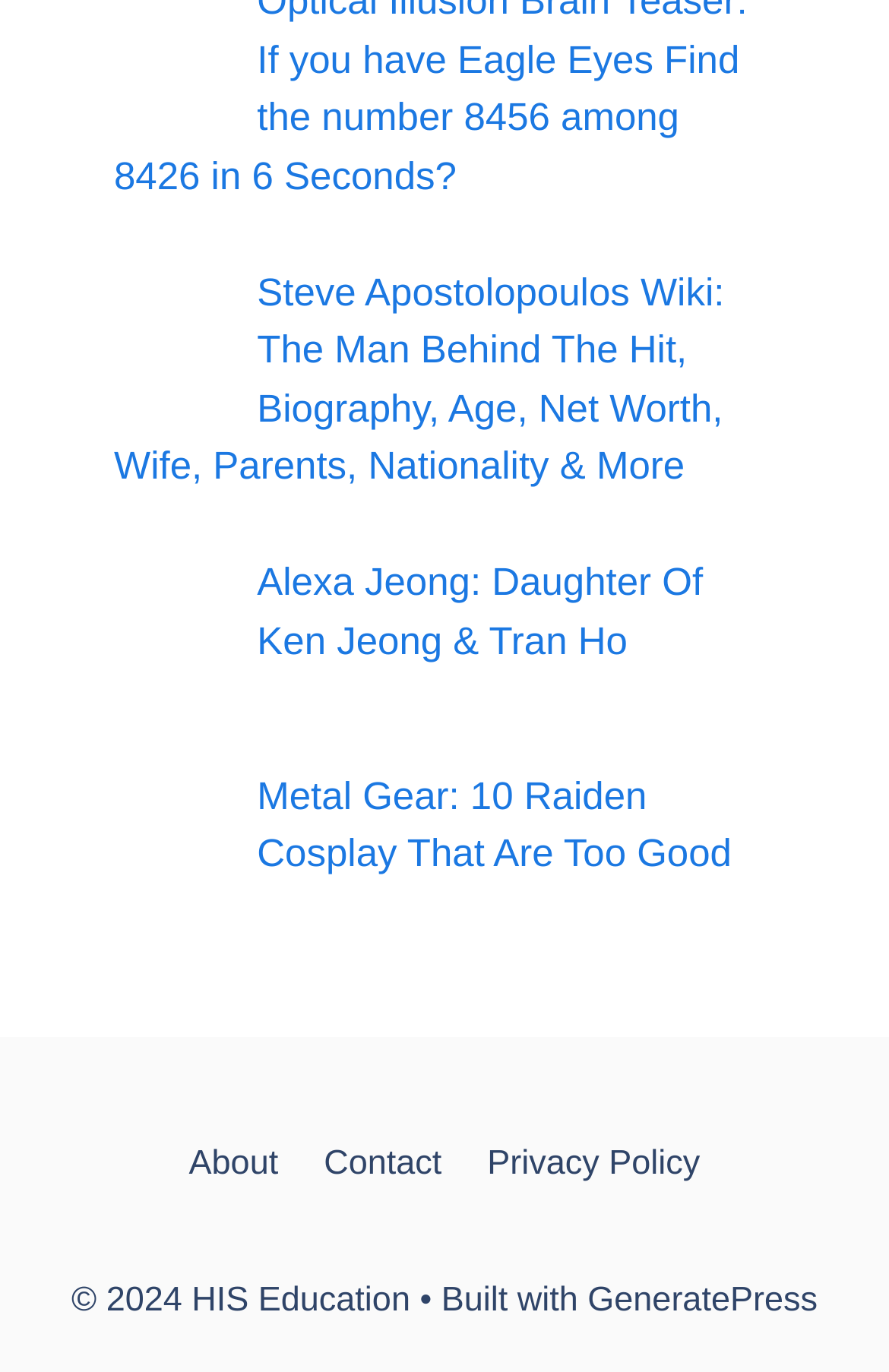Extract the bounding box for the UI element that matches this description: "Privacy Policy".

[0.548, 0.833, 0.788, 0.861]